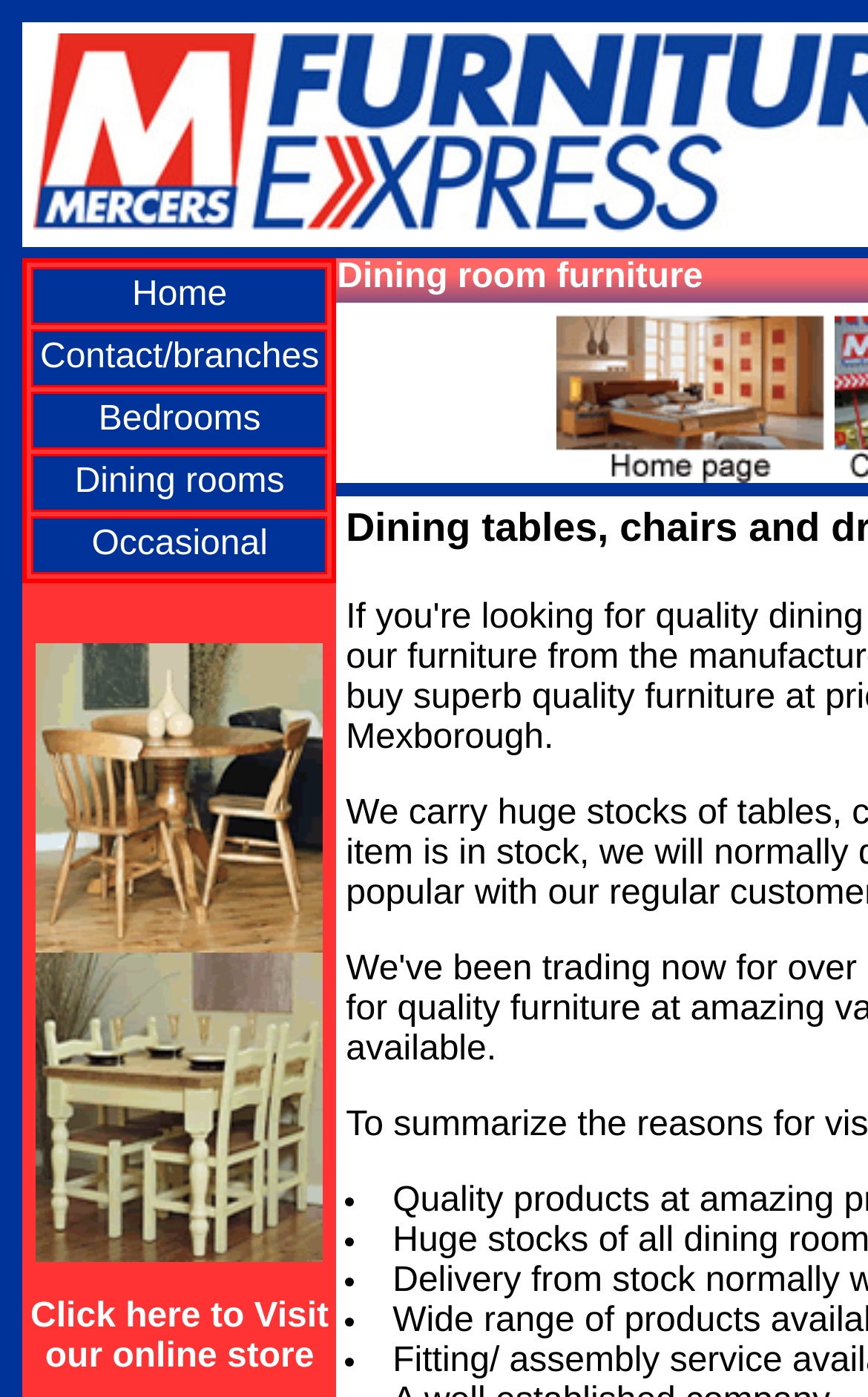Please respond in a single word or phrase: 
How many main categories are there?

5